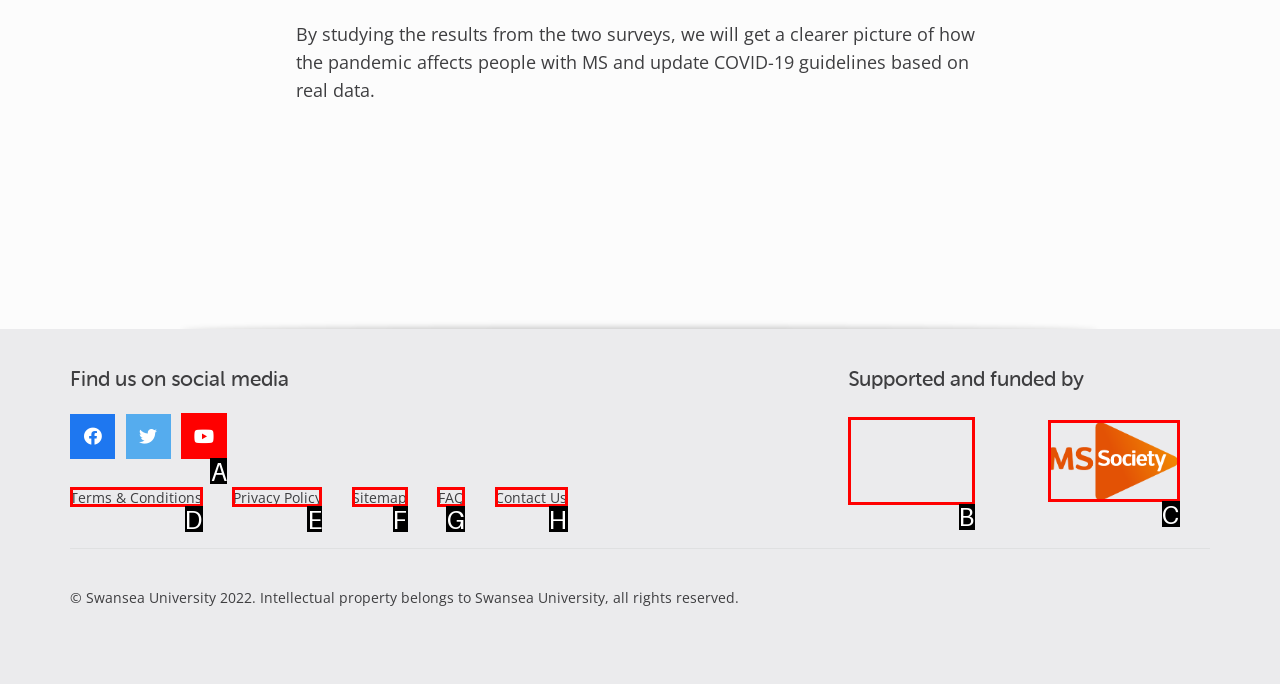Which HTML element among the options matches this description: Privacy Policy? Answer with the letter representing your choice.

E